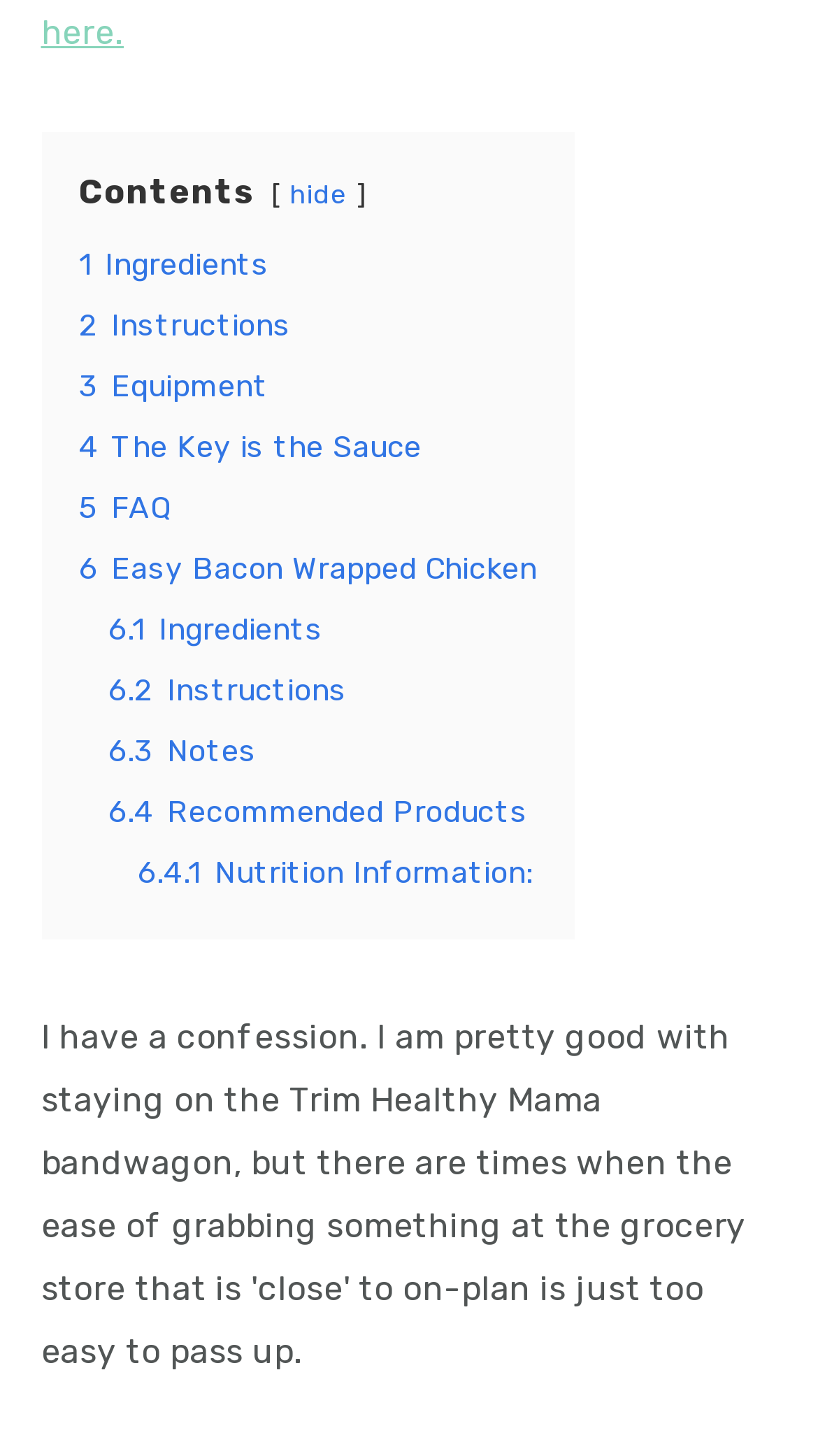What is the text of the first link?
Give a one-word or short phrase answer based on the image.

1 Ingredients